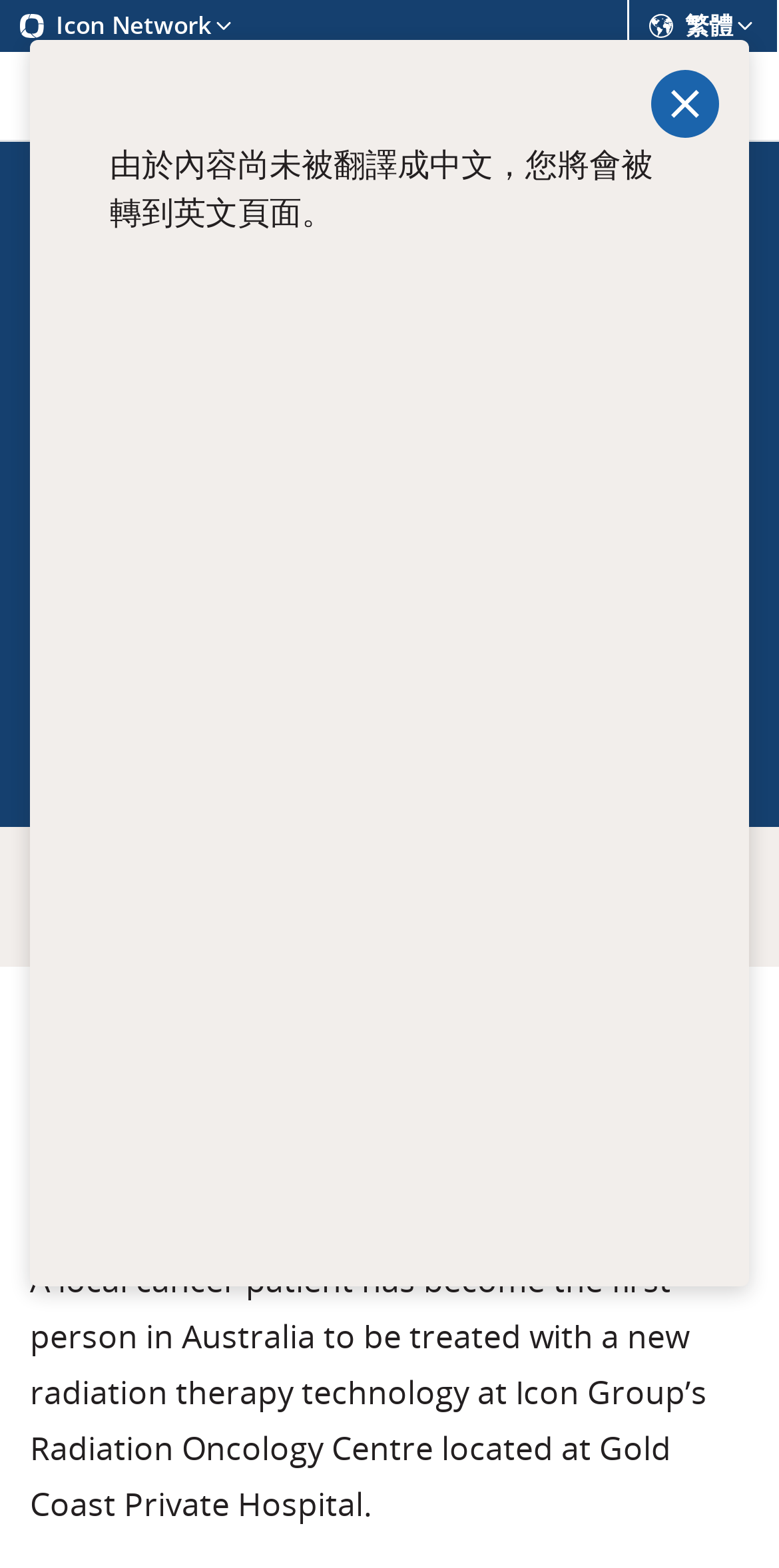Please answer the following question using a single word or phrase: 
What is the name of the technology installed by Icon Group?

Varian's HyperArc technology